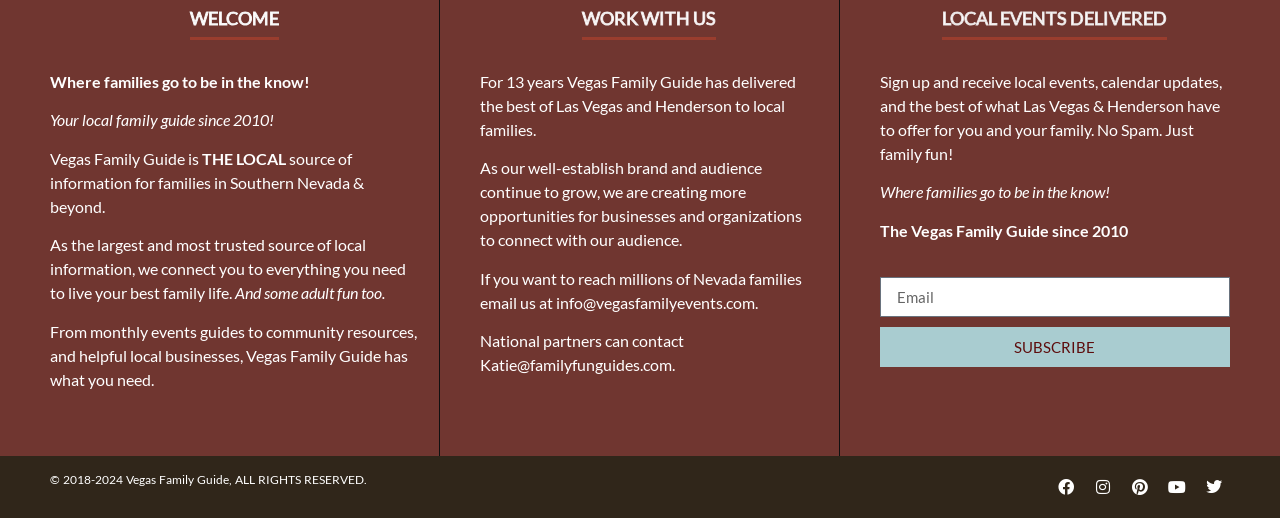Provide the bounding box coordinates of the HTML element described by the text: "parent_node: Email name="form_fields[email]" placeholder="Email"".

[0.687, 0.535, 0.961, 0.612]